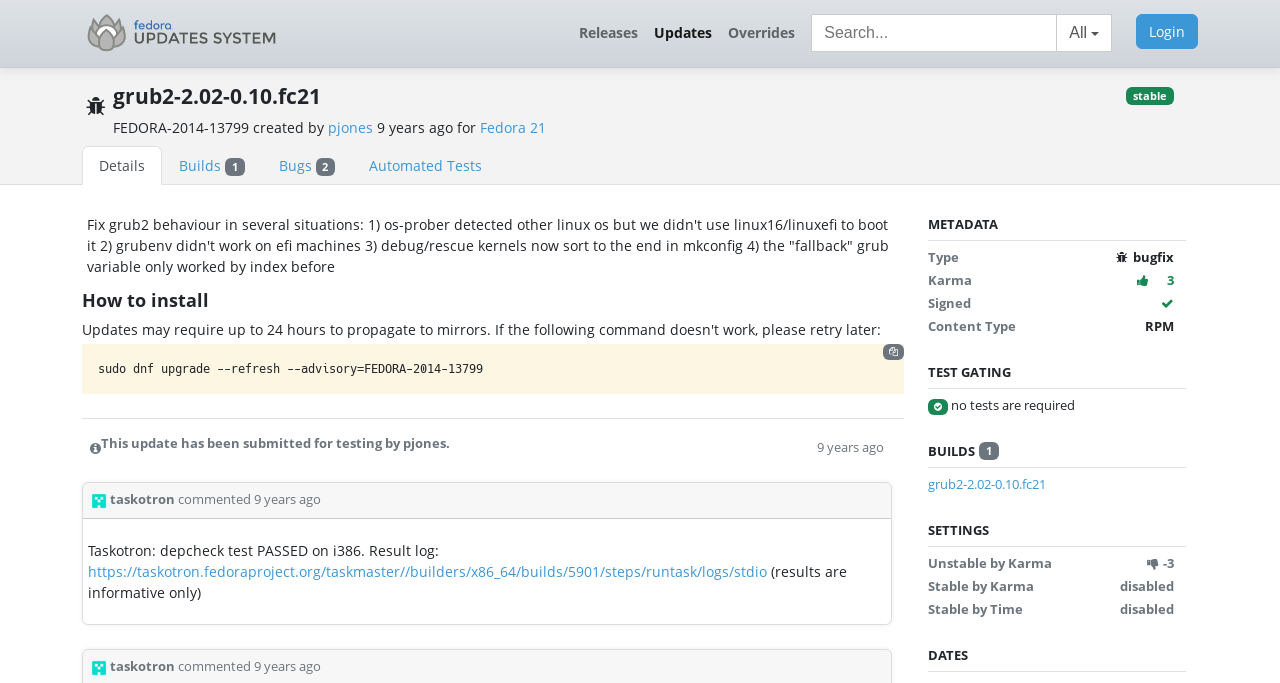Determine the bounding box coordinates for the area that needs to be clicked to fulfill this task: "View details of the update". The coordinates must be given as four float numbers between 0 and 1, i.e., [left, top, right, bottom].

[0.064, 0.214, 0.127, 0.271]